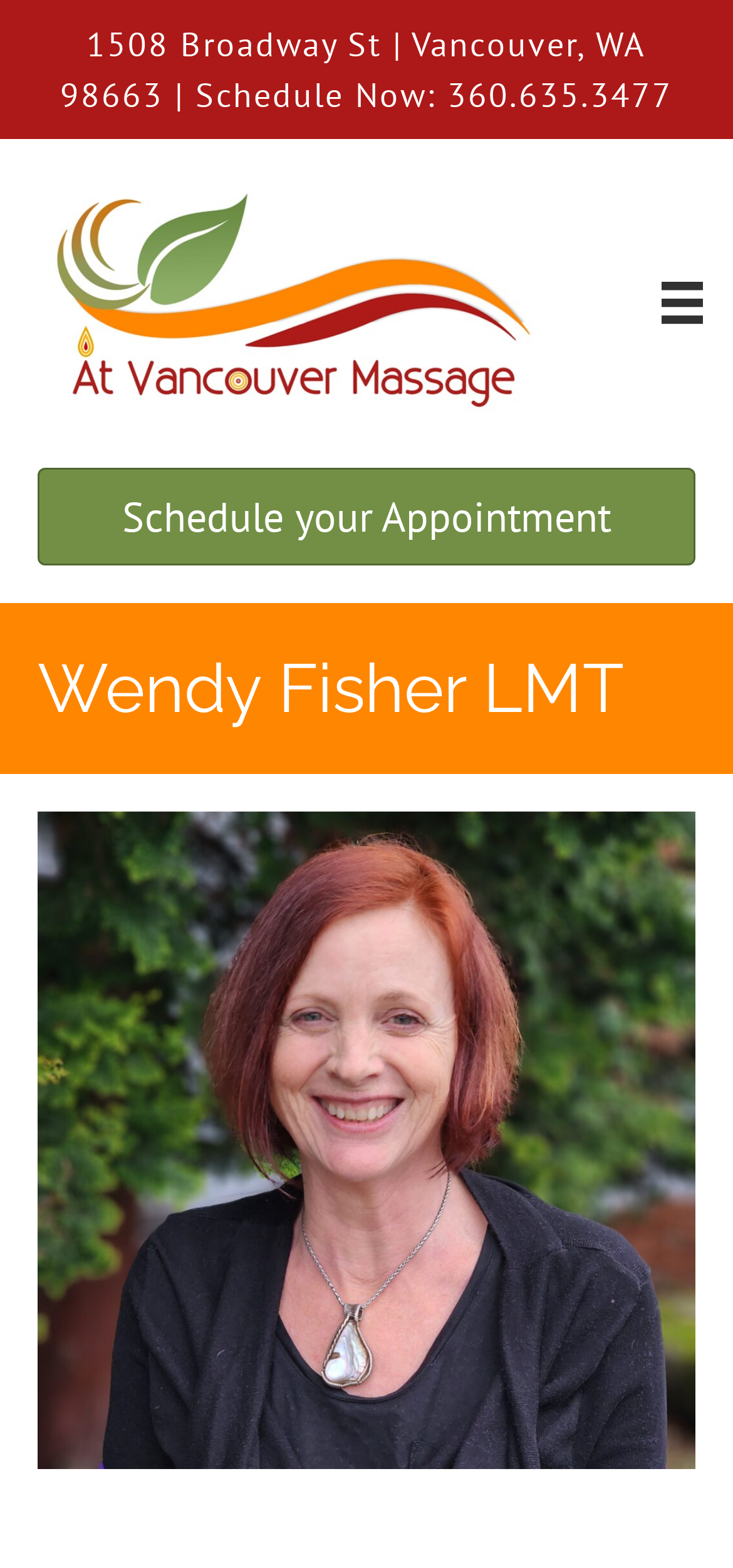What is the profession of Wendy Fisher?
Using the details from the image, give an elaborate explanation to answer the question.

Although the webpage does not explicitly state Wendy Fisher's profession, the meta description provides this information, and it is likely that the webpage is about her services as a massage therapist and yoga teacher.